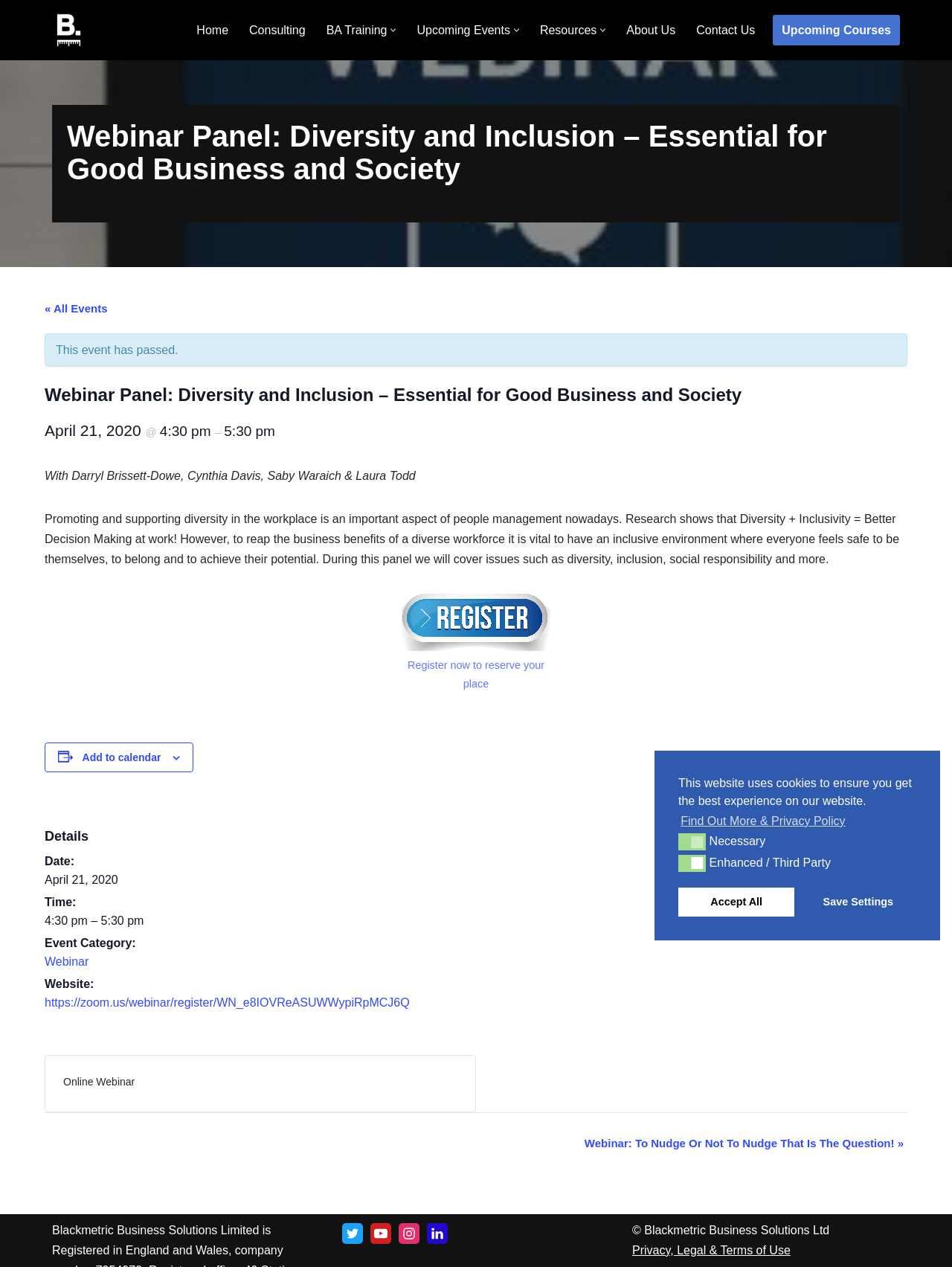Bounding box coordinates should be provided in the format (top-left x, top-left y, bottom-right x, bottom-right y) with all values between 0 and 1. Identify the bounding box for this UI element: Home

[0.207, 0.016, 0.24, 0.032]